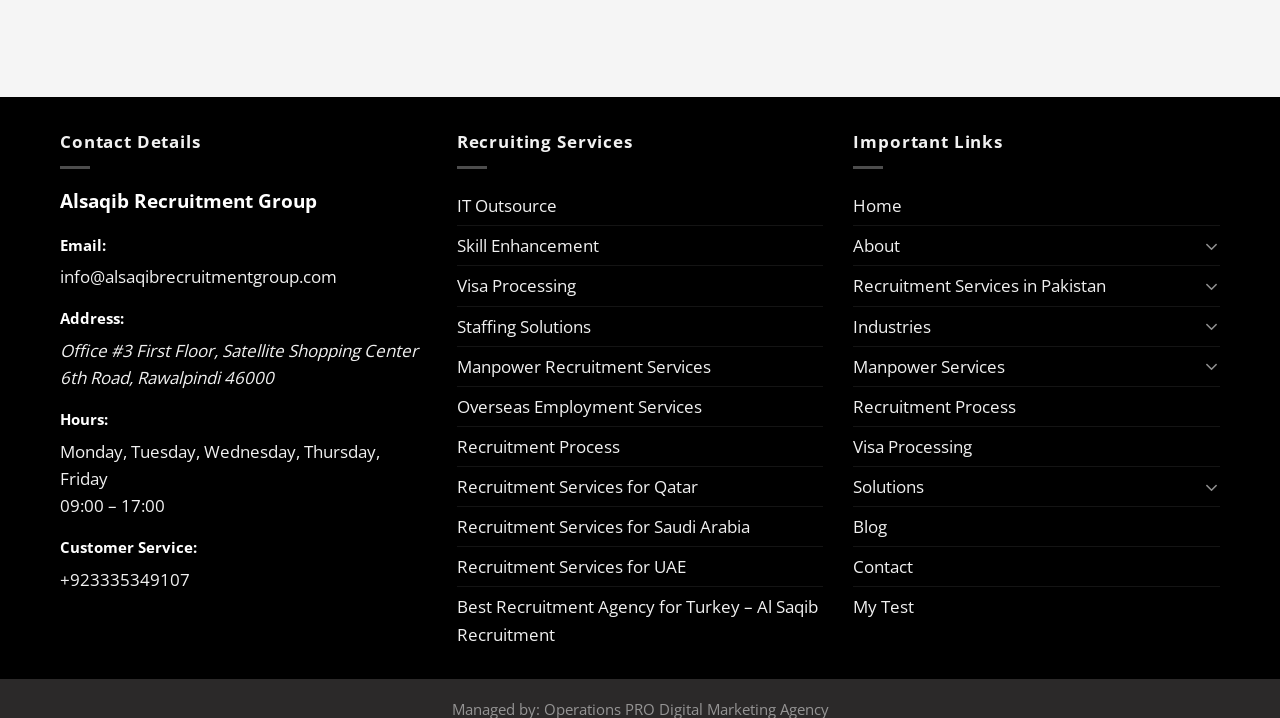Please locate the bounding box coordinates of the region I need to click to follow this instruction: "Register for media accreditation".

None